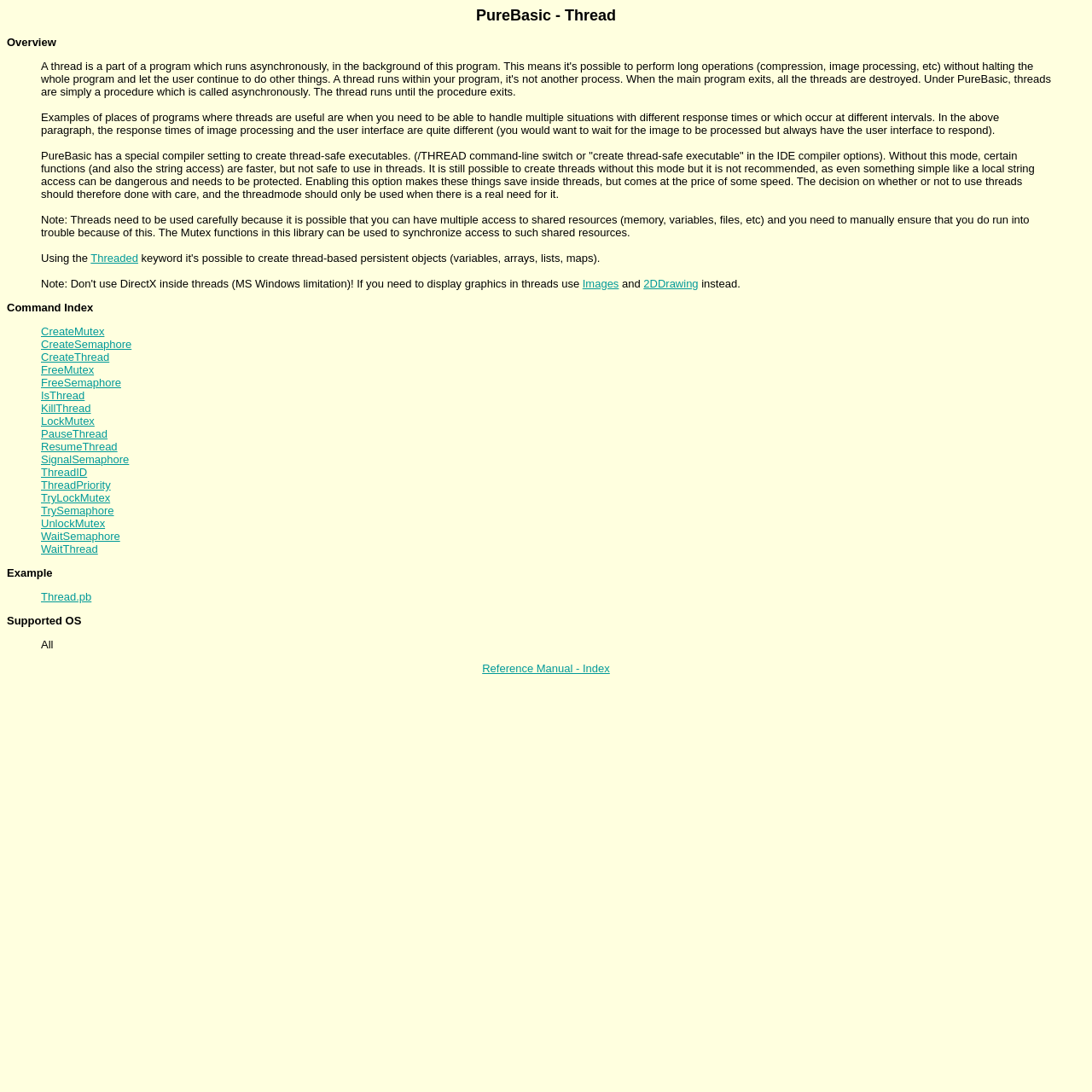Can you find the bounding box coordinates for the element to click on to achieve the instruction: "Click on 'Thread.pb'"?

[0.038, 0.541, 0.084, 0.552]